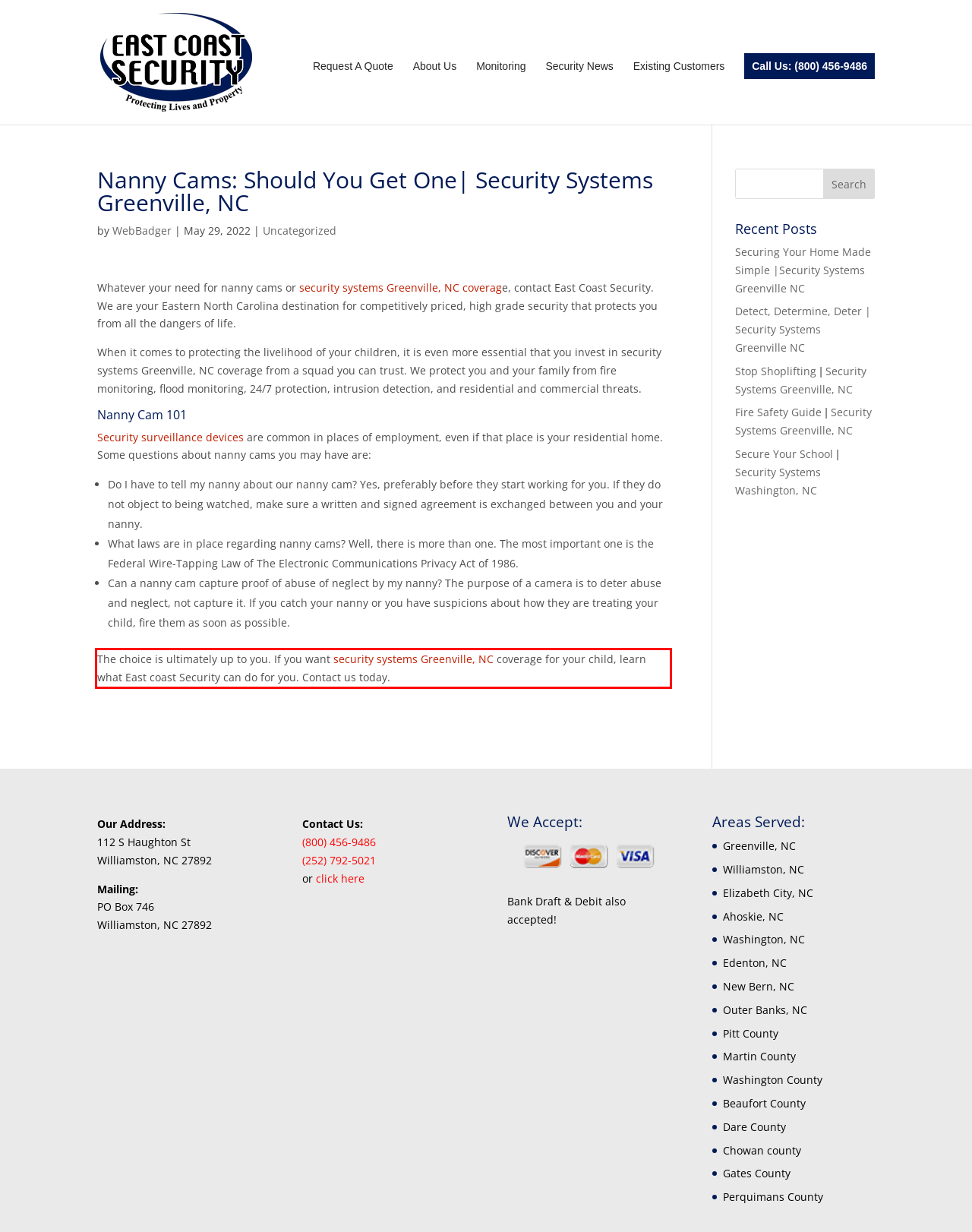Given a screenshot of a webpage containing a red rectangle bounding box, extract and provide the text content found within the red bounding box.

The choice is ultimately up to you. If you want security systems Greenville, NC coverage for your child, learn what East coast Security can do for you. Contact us today.